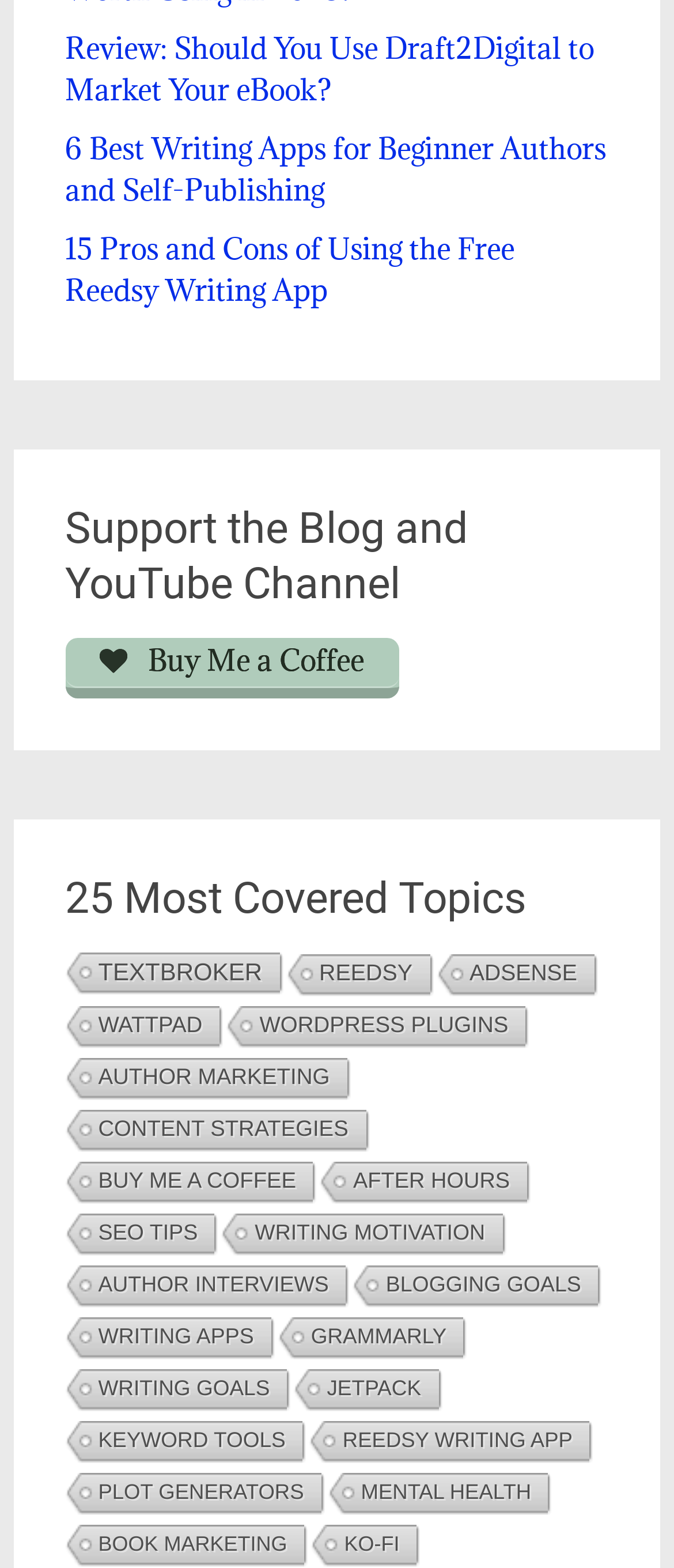Identify the bounding box coordinates of the area that should be clicked in order to complete the given instruction: "Explore Textbroker topics". The bounding box coordinates should be four float numbers between 0 and 1, i.e., [left, top, right, bottom].

[0.092, 0.607, 0.415, 0.635]